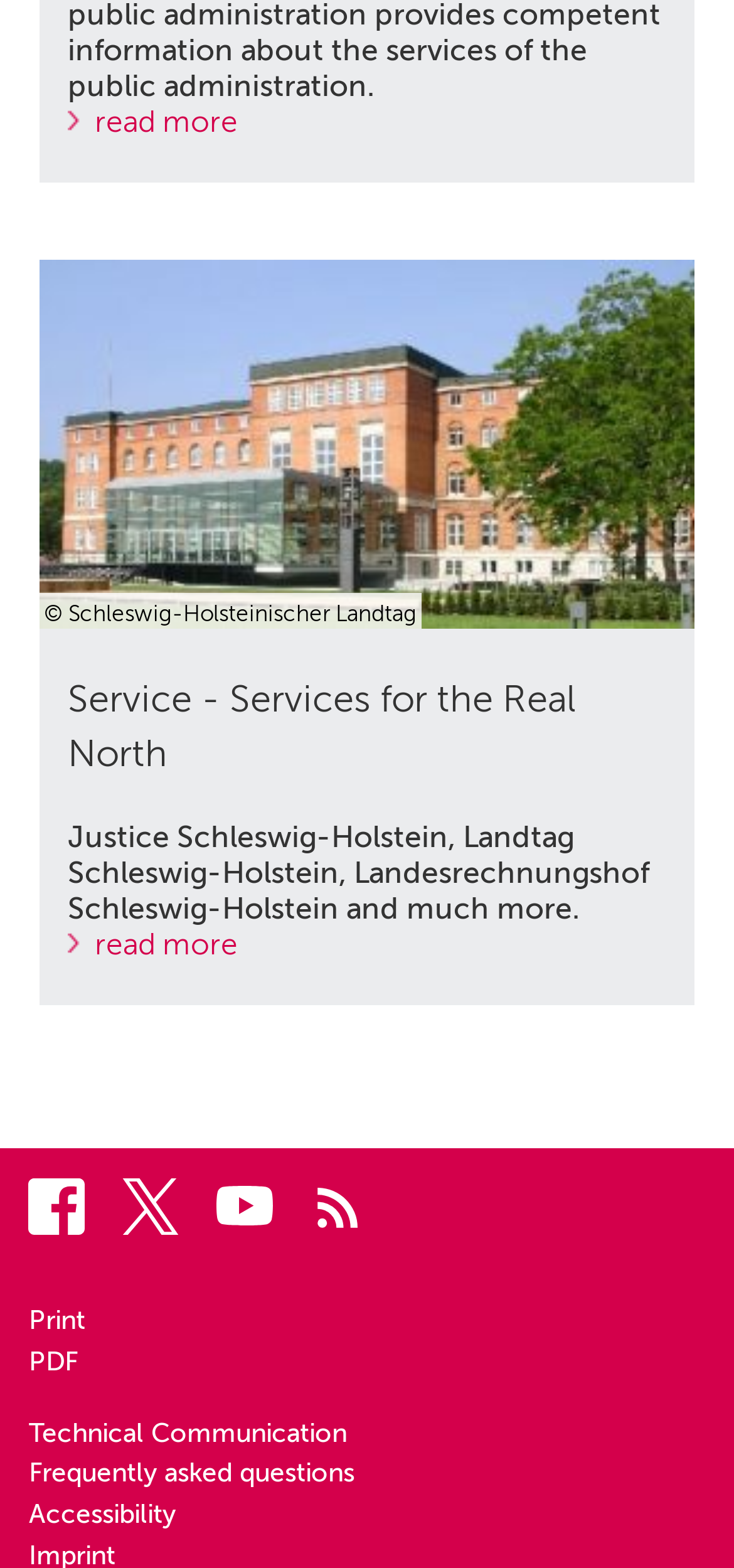Carefully examine the image and provide an in-depth answer to the question: What is the purpose of the 'Service' section?

The 'Service' section has a heading 'Service - Services for the Real North' and a link with the same text, indicating that this section is meant to provide services to the users, possibly related to the state of Schleswig-Holstein.